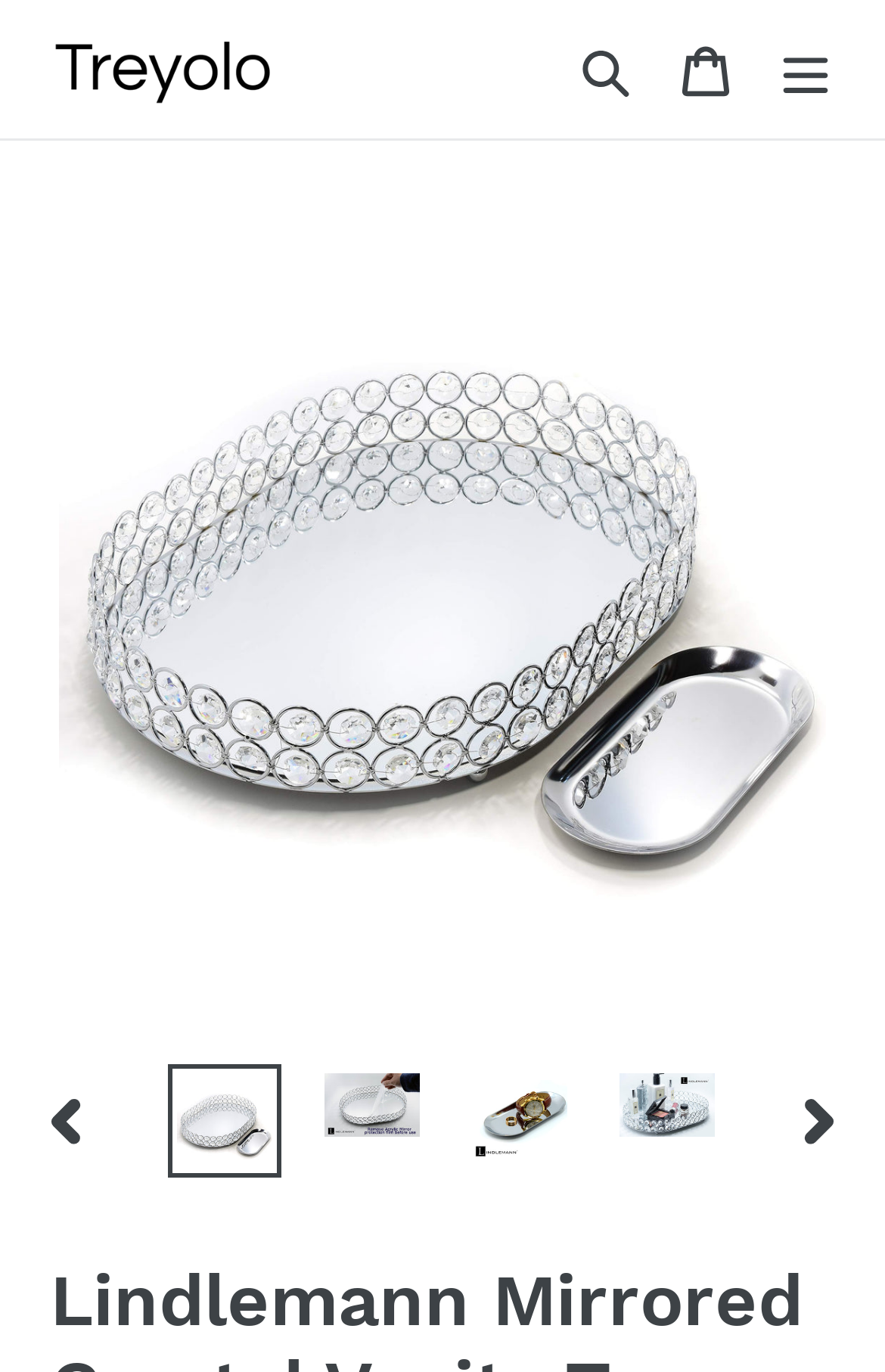What is the material of the vanity tray?
Look at the image and answer the question using a single word or phrase.

Silver